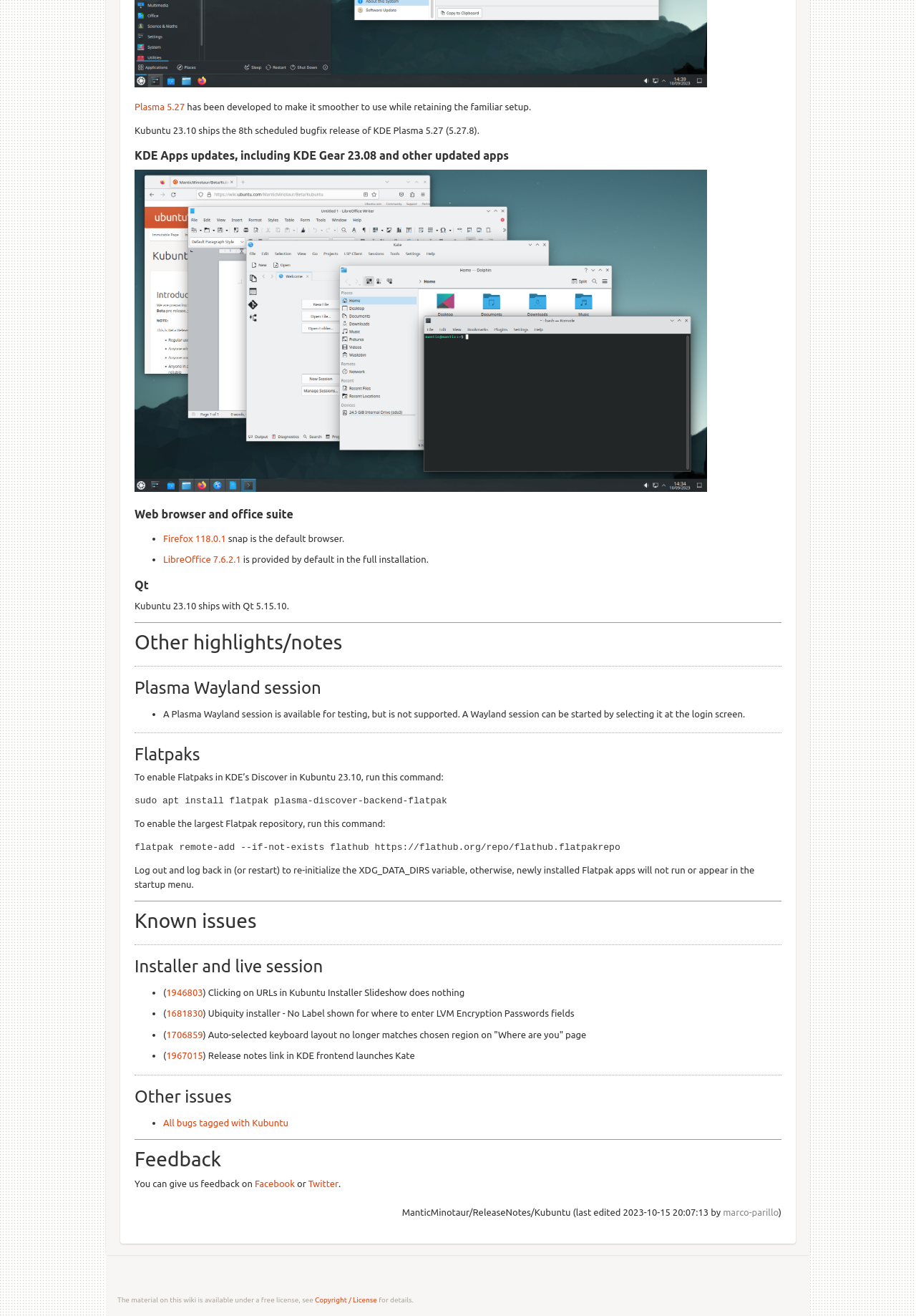What is the version of KDE Plasma?
Refer to the image and provide a thorough answer to the question.

The version of KDE Plasma is mentioned in the first sentence of the webpage, which states 'Kubuntu 23.10 ships the 8th scheduled bugfix release of KDE Plasma 5.27 (5.27.8).'.